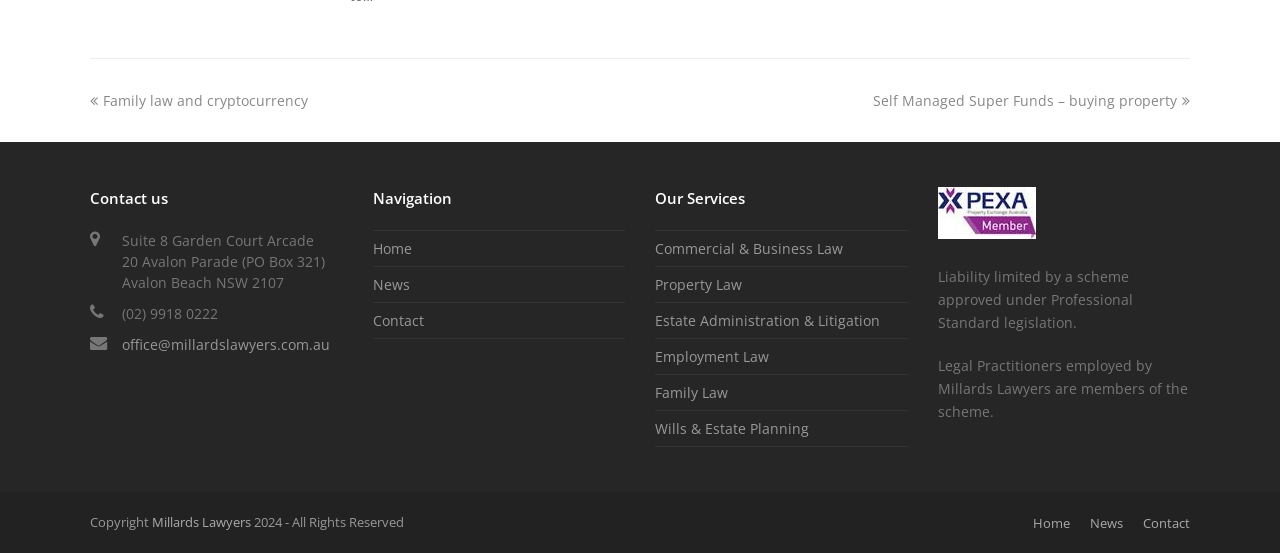Based on the element description: "Millards Lawyers", identify the UI element and provide its bounding box coordinates. Use four float numbers between 0 and 1, [left, top, right, bottom].

[0.119, 0.928, 0.196, 0.96]